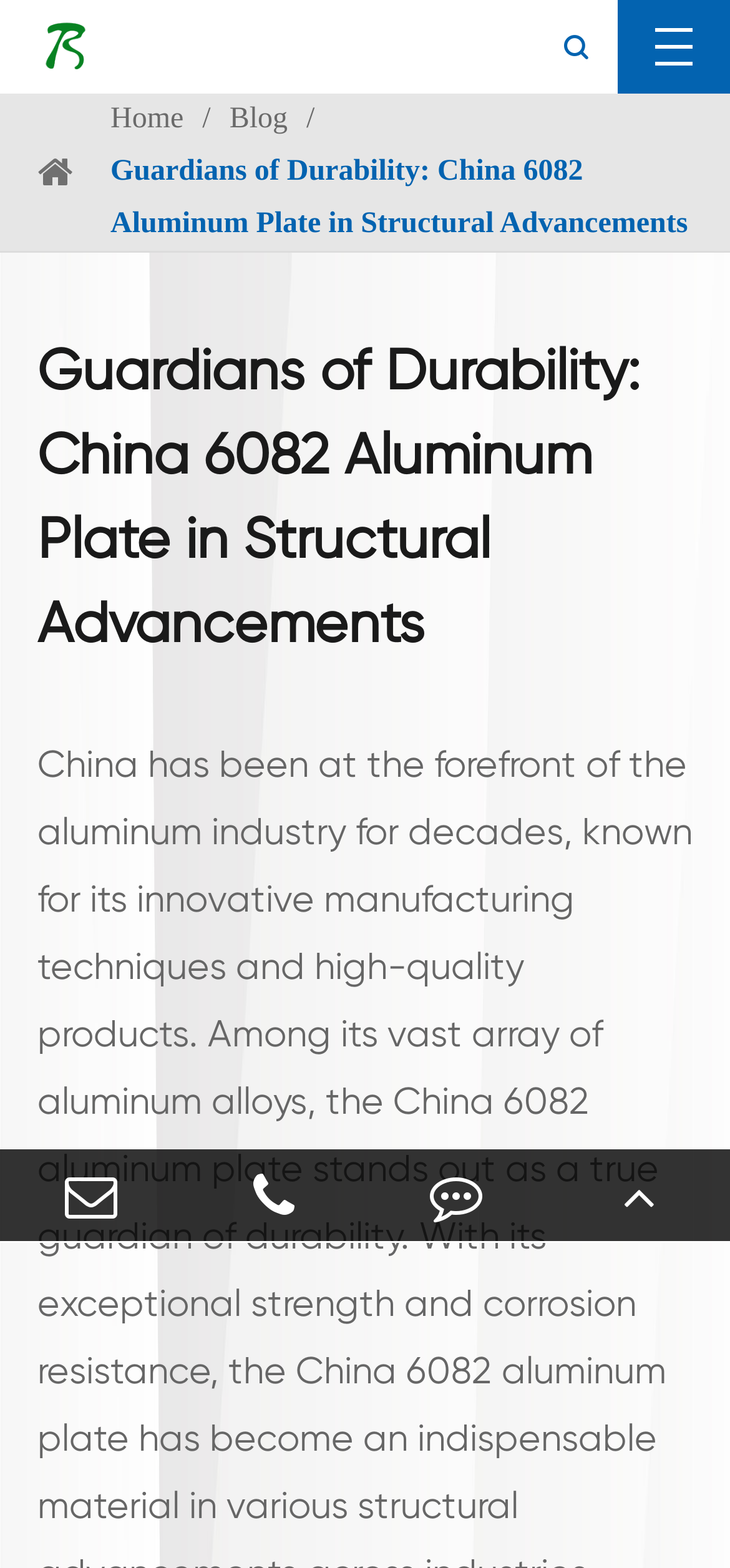Please determine the bounding box coordinates of the element's region to click for the following instruction: "go to top of the page".

[0.75, 0.733, 1.0, 0.791]